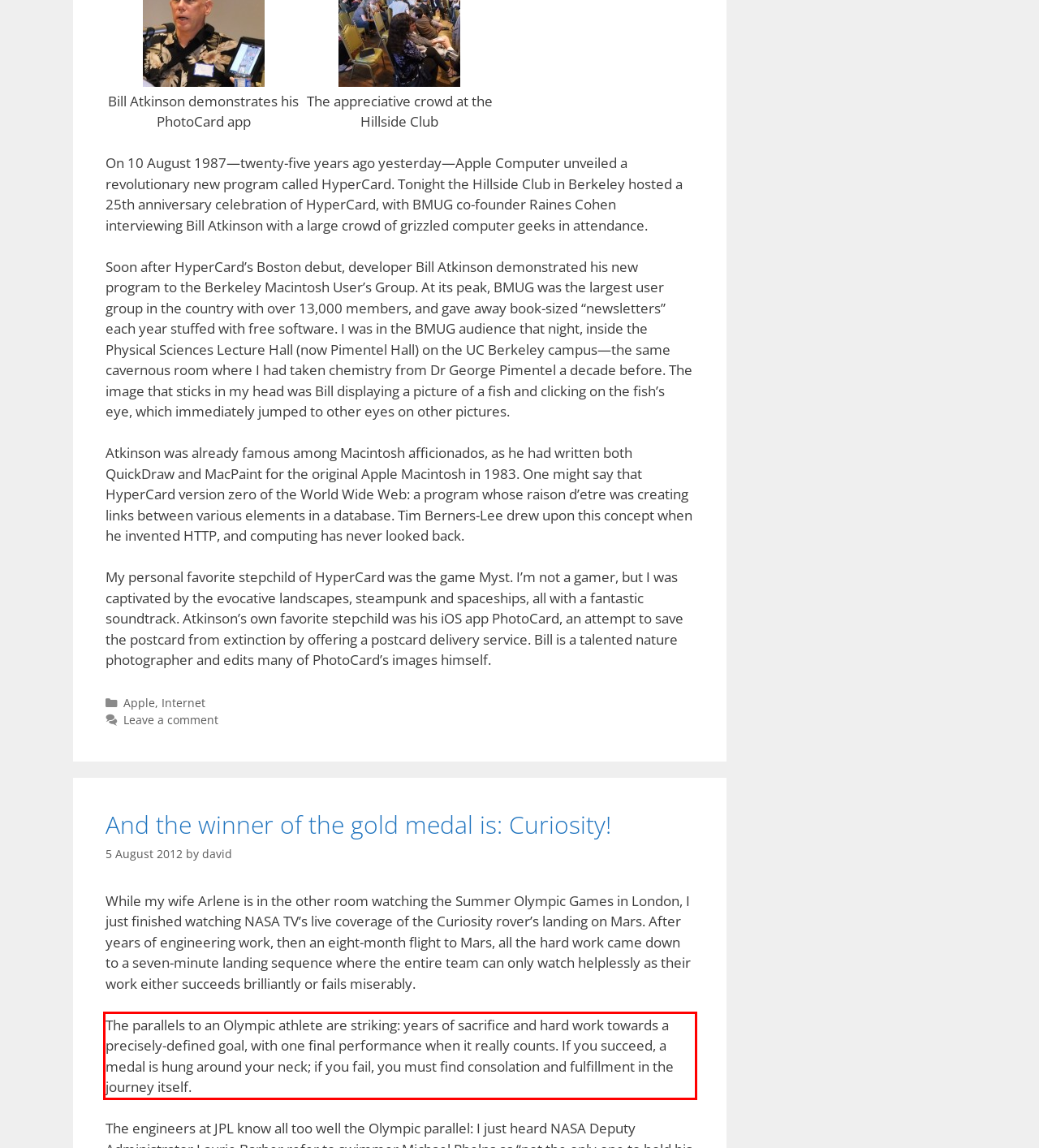Analyze the webpage screenshot and use OCR to recognize the text content in the red bounding box.

The parallels to an Olympic athlete are striking: years of sacrifice and hard work towards a precisely-defined goal, with one final performance when it really counts. If you succeed, a medal is hung around your neck; if you fail, you must find consolation and fulfillment in the journey itself.